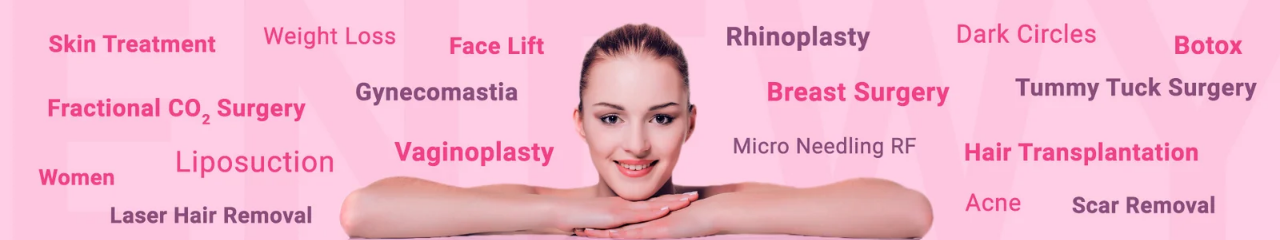Provide a thorough and detailed response to the question by examining the image: 
How many cosmetic treatments are mentioned?

The caption lists six cosmetic treatments and surgeries, including 'Tummy Tuck Surgery', 'Rhinoplasty', 'Breast Surgery', 'Liposuction', 'Skin Treatment', and 'Botox', which are highlighted in bold text surrounding the woman.